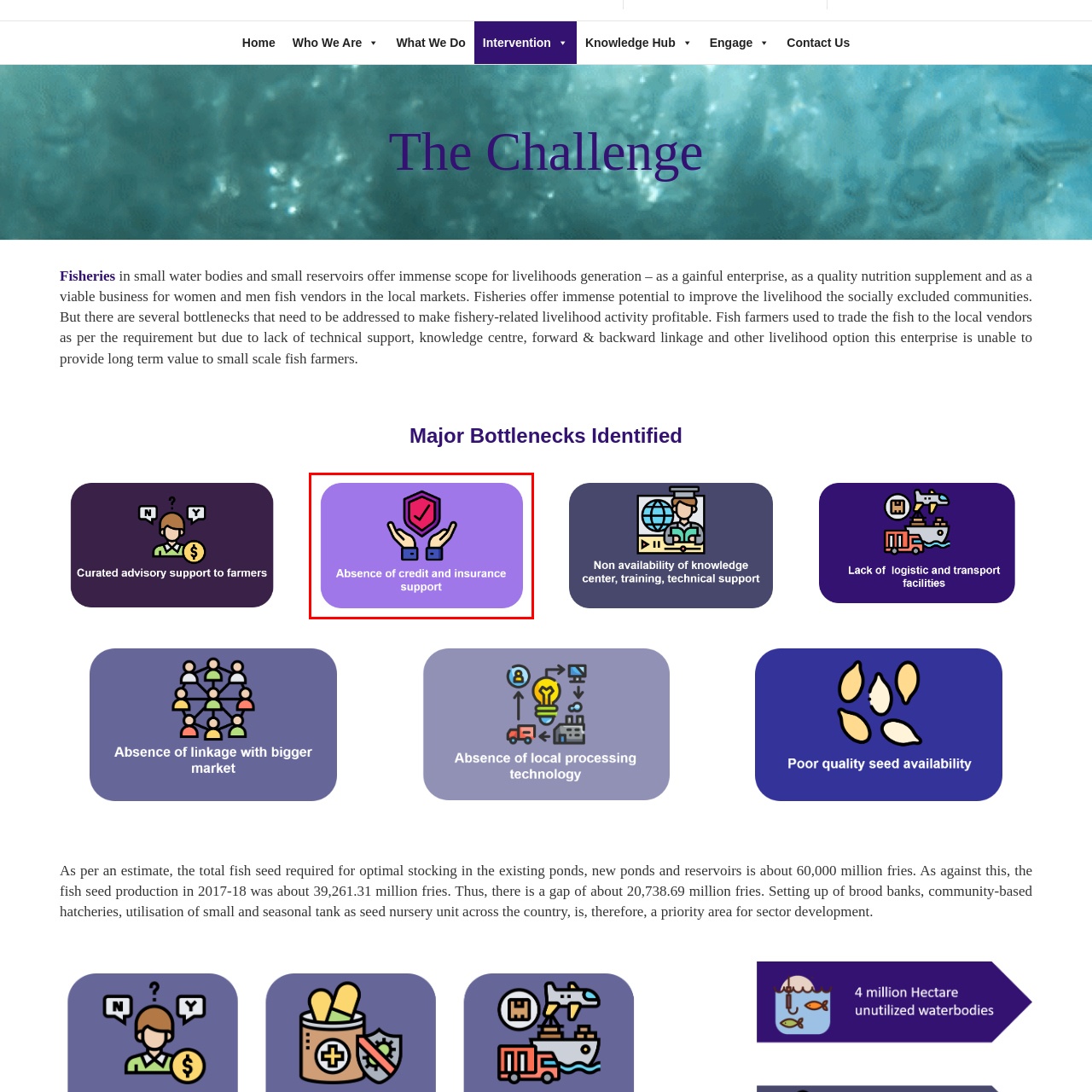Explain comprehensively what is shown in the image marked by the red outline.

The image features a visually appealing design set against a purple background, prominently displaying the message "Absence of credit and insurance support." Accompanying this text is an illustration that depicts two hands cradling a shield, symbolizing protection and support. This graphic representation highlights the critical issue of financial barriers in the fisheries sector, emphasizing the need for credit and insurance resources to foster sustainable livelihoods and empower small-scale fish farmers. The design effectively conveys the urgency of addressing these challenges to enhance economic stability and growth within the community.